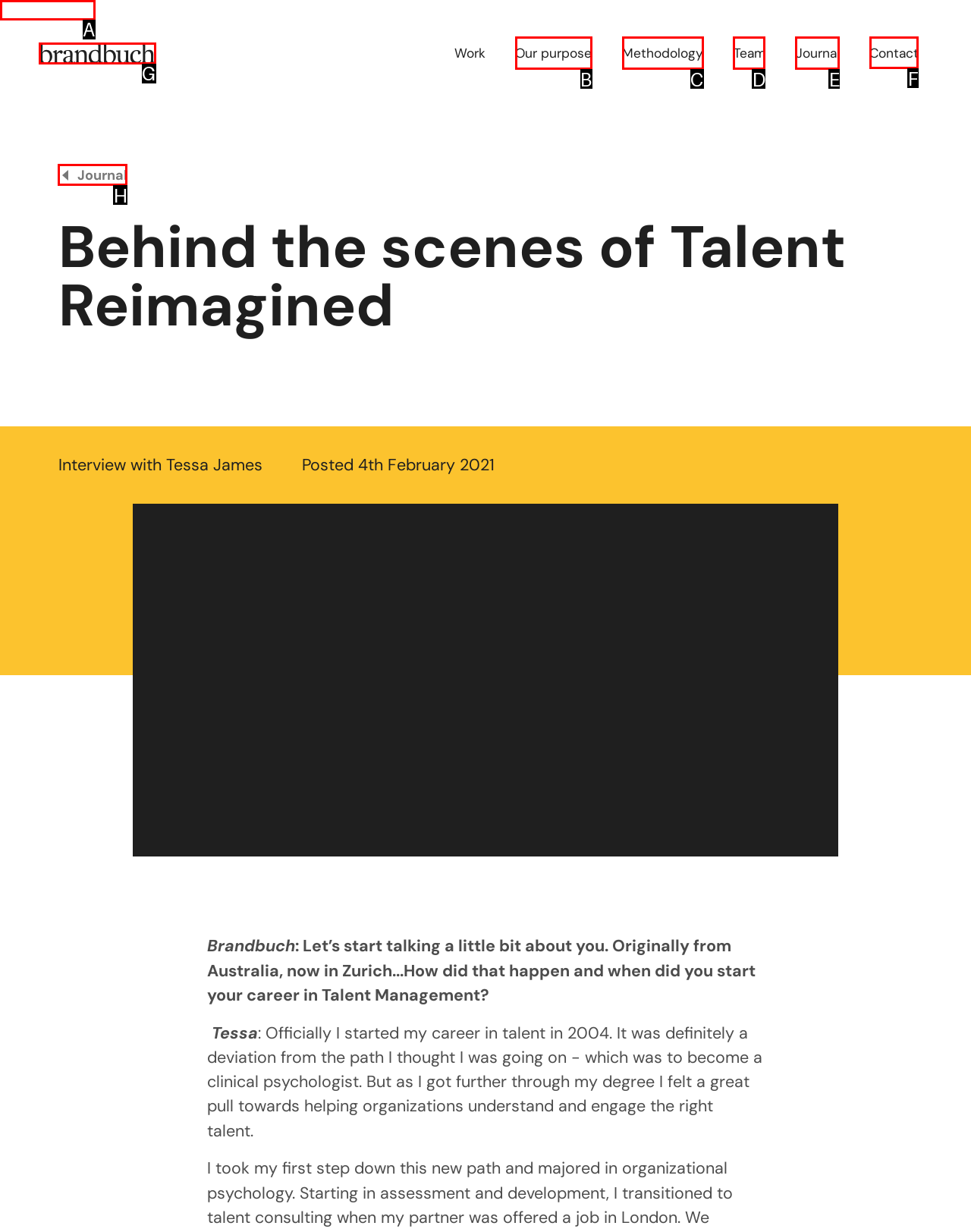What option should you select to complete this task: Contact the team? Indicate your answer by providing the letter only.

F